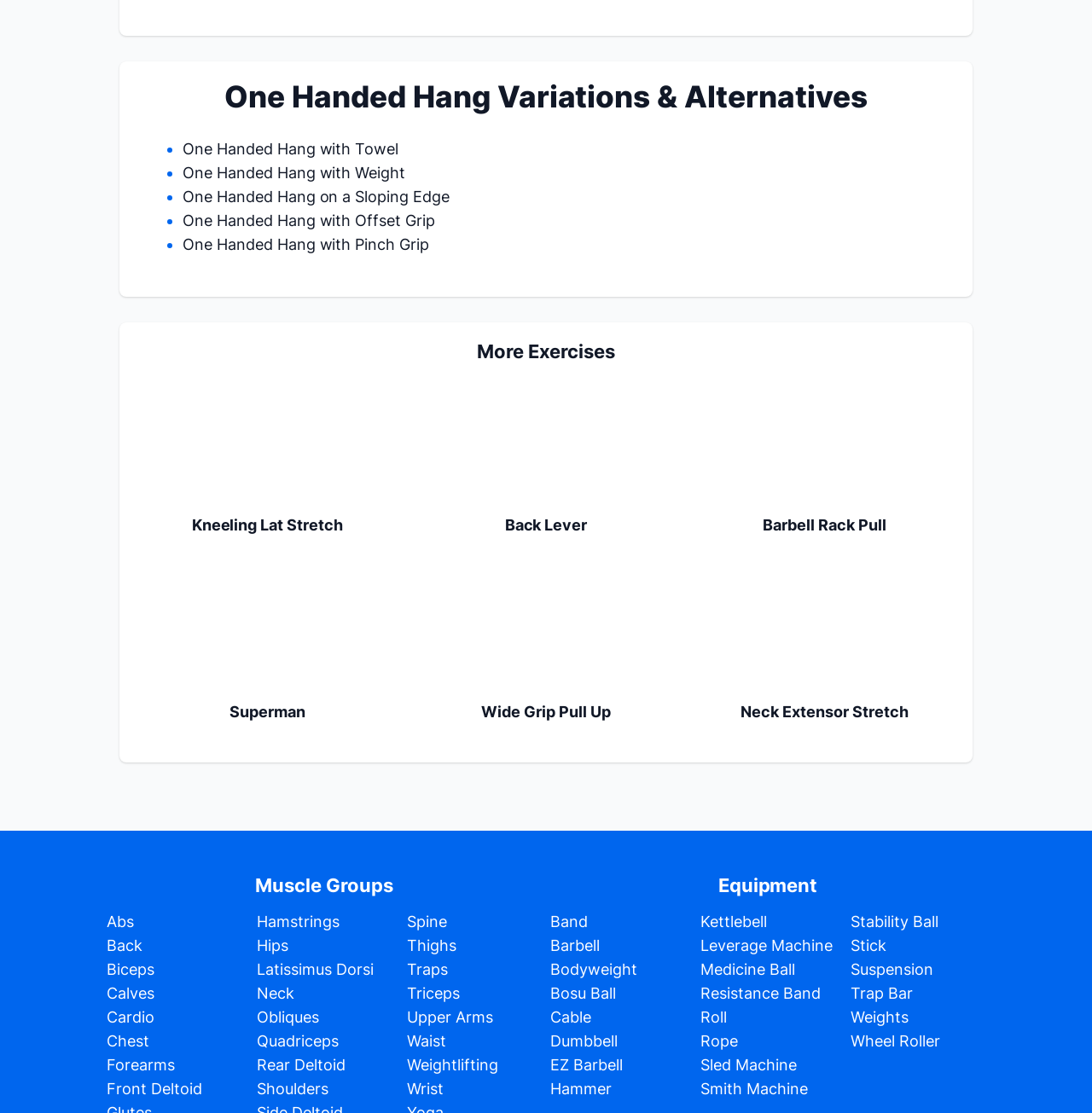Can you specify the bounding box coordinates for the region that should be clicked to fulfill this instruction: "View Kneeling Lat Stretch".

[0.125, 0.386, 0.365, 0.403]